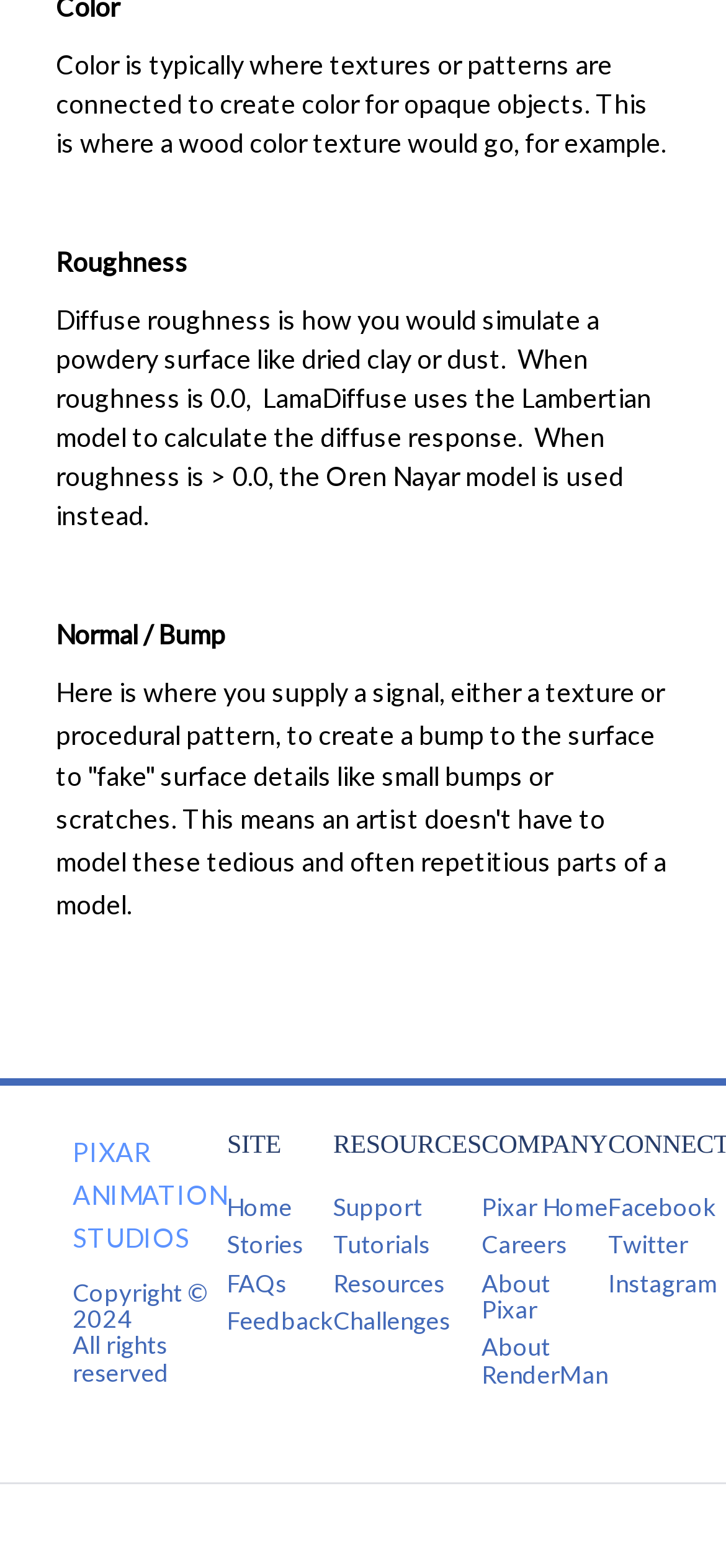Bounding box coordinates are given in the format (top-left x, top-left y, bottom-right x, bottom-right y). All values should be floating point numbers between 0 and 1. Provide the bounding box coordinate for the UI element described as: Stories

[0.313, 0.794, 0.418, 0.813]